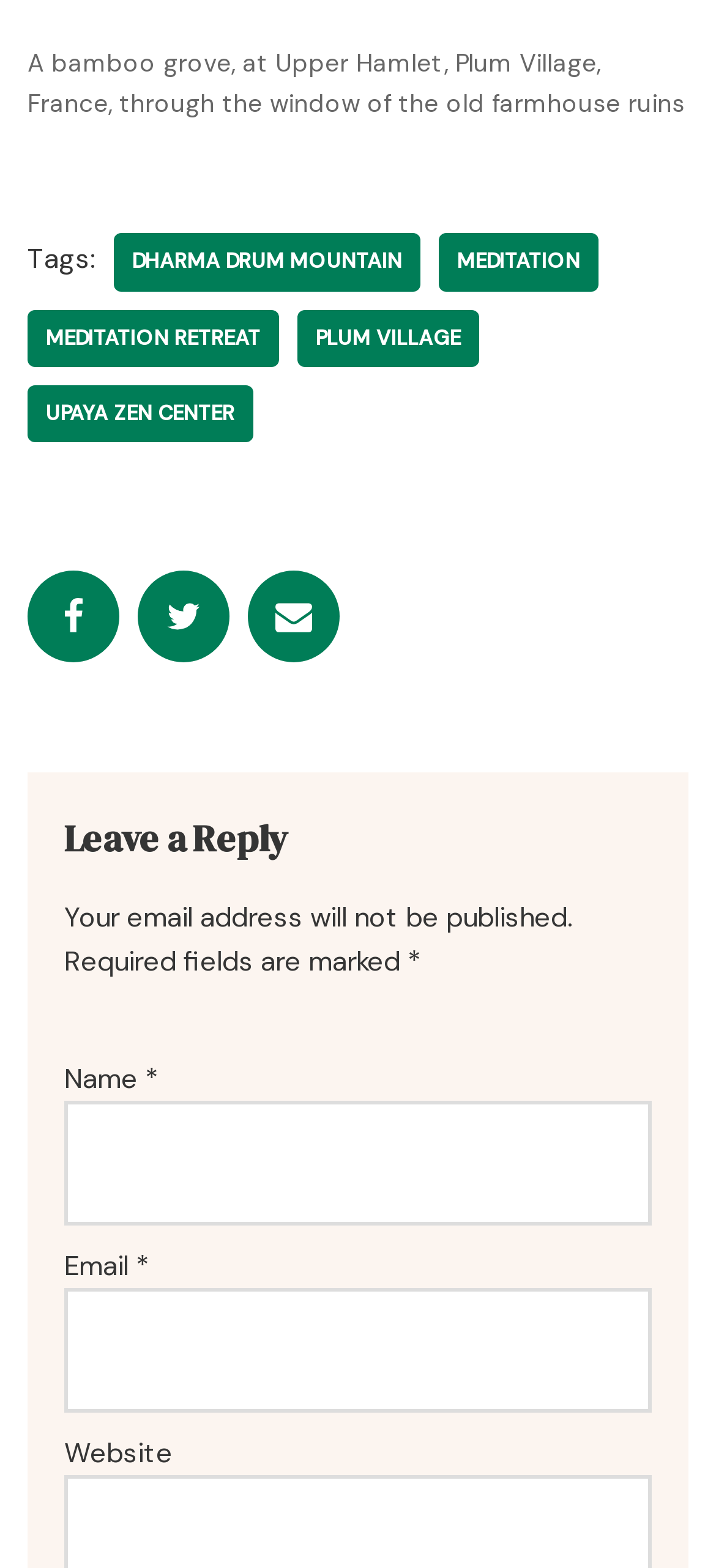What social media platforms are available?
Please respond to the question with a detailed and well-explained answer.

The social media platforms are listed below the tags, which are 'Facebook', 'Twitter', and 'Email', each with an accompanying image.